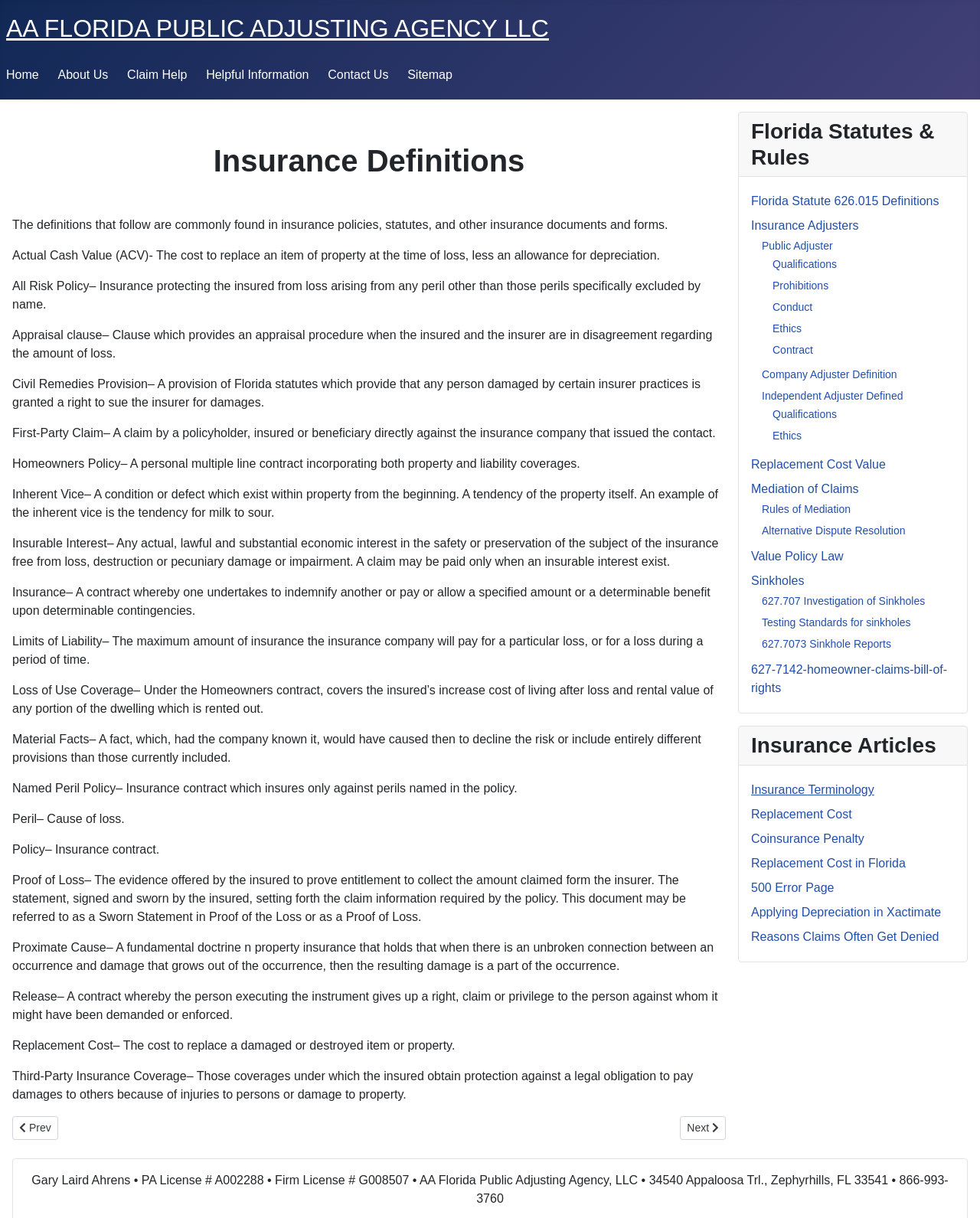Provide a short answer using a single word or phrase for the following question: 
How many links are there in the 'Florida Statutes & Rules' section?

11